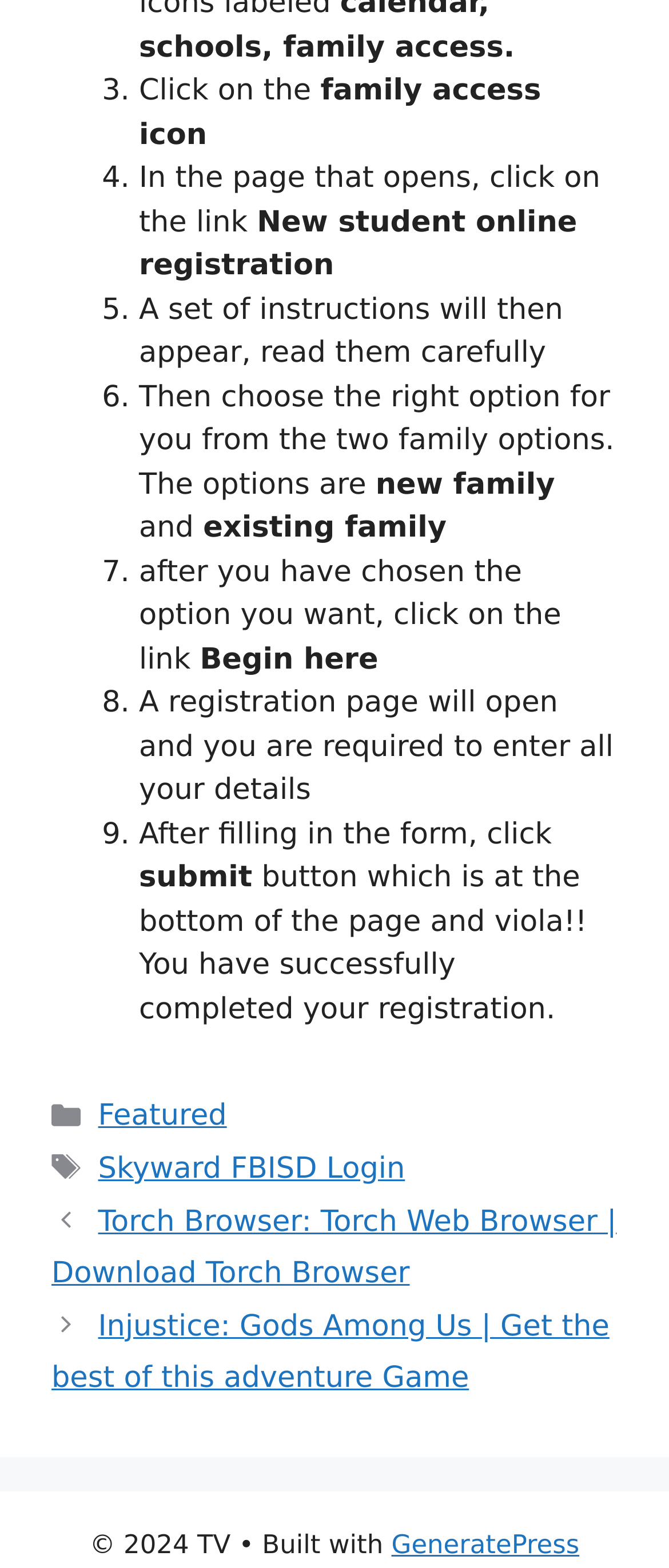What is the last step in the registration process?
Give a comprehensive and detailed explanation for the question.

The last step in the registration process is to click the 'submit' button, which is located at the bottom of the page, after filling in all the required details.